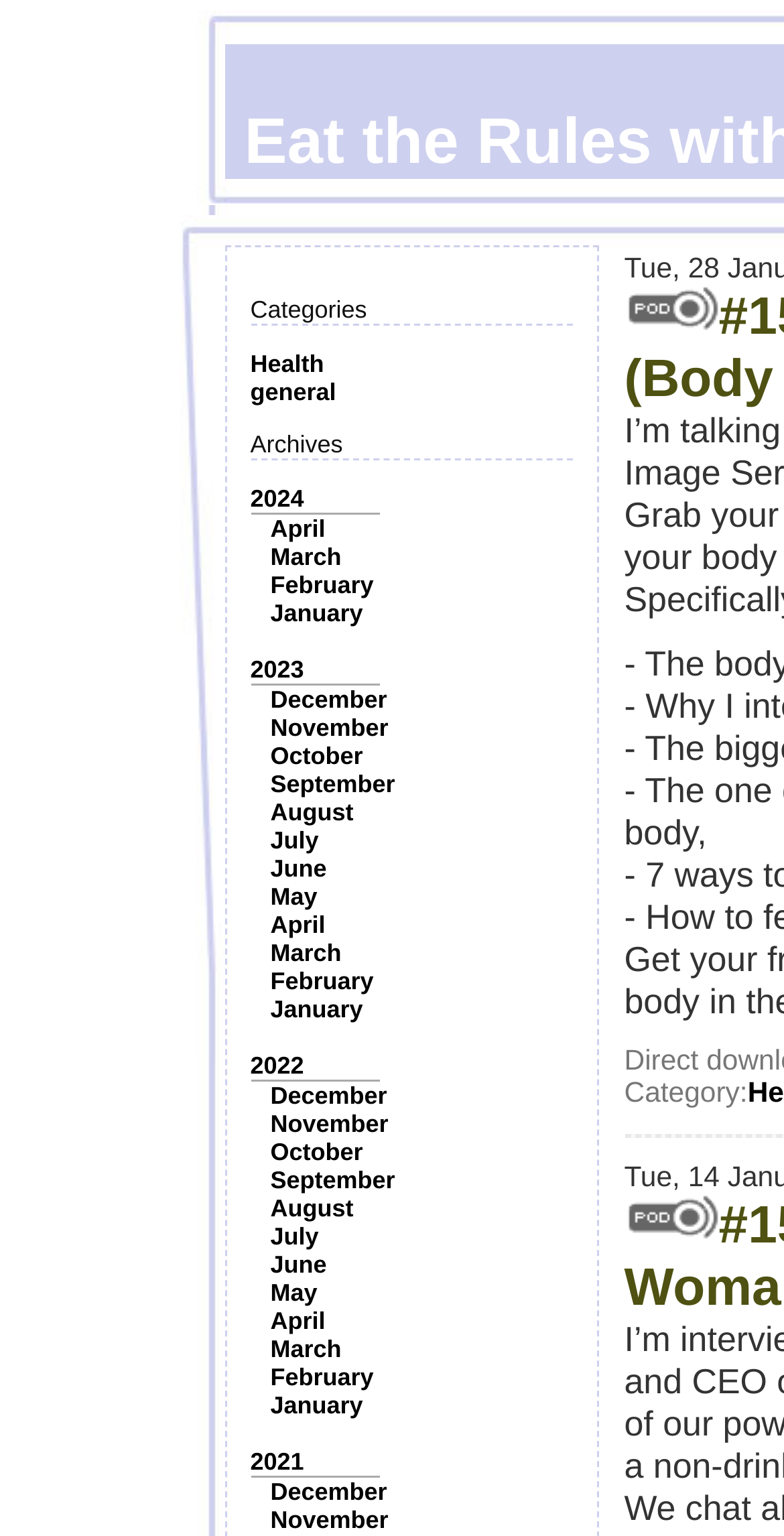Could you specify the bounding box coordinates for the clickable section to complete the following instruction: "Click on the '2021' archives"?

[0.319, 0.942, 0.388, 0.961]